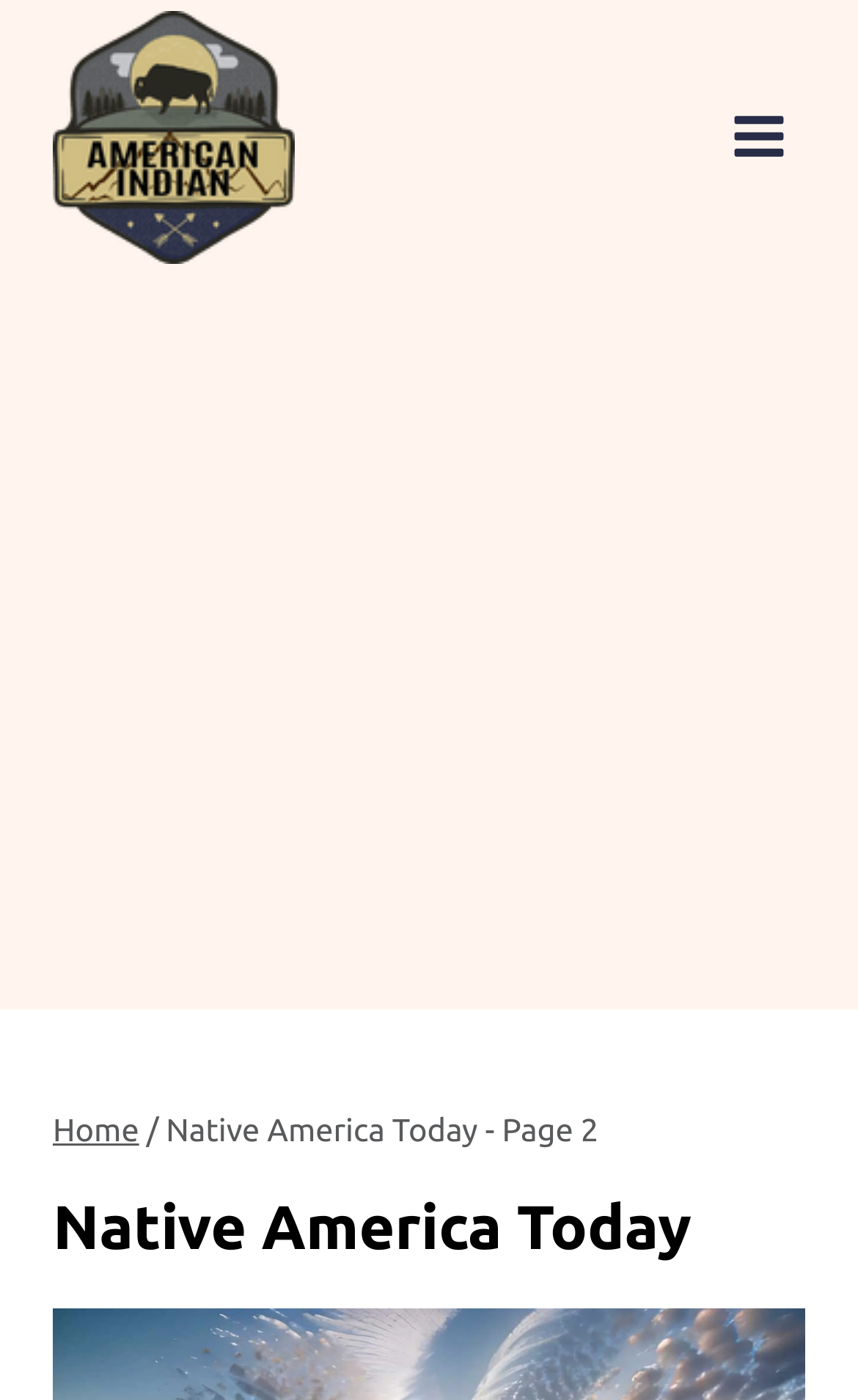Give a concise answer using one word or a phrase to the following question:
How many navigation links are in the breadcrumbs?

3